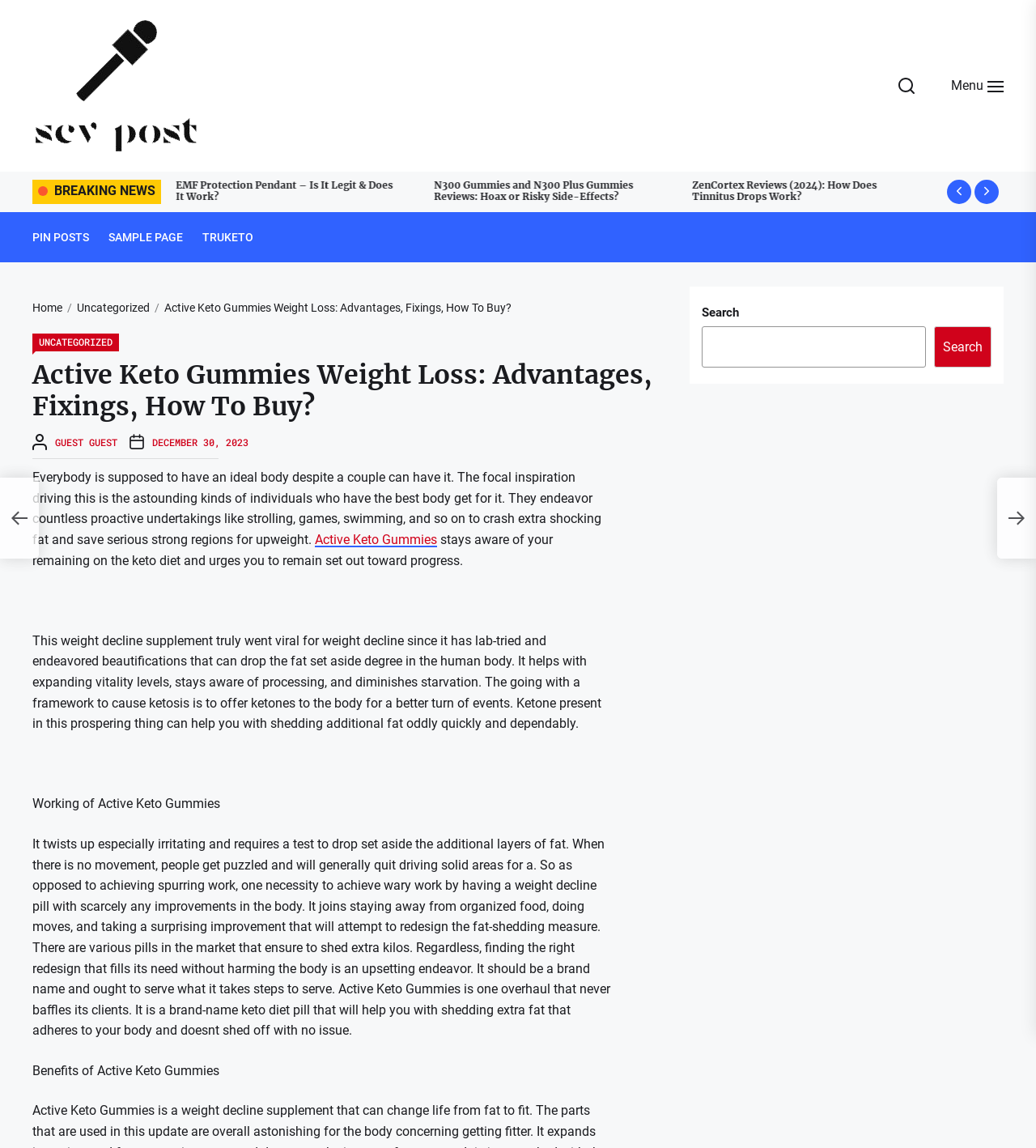Locate the bounding box coordinates of the area where you should click to accomplish the instruction: "Search for something".

[0.902, 0.284, 0.957, 0.32]